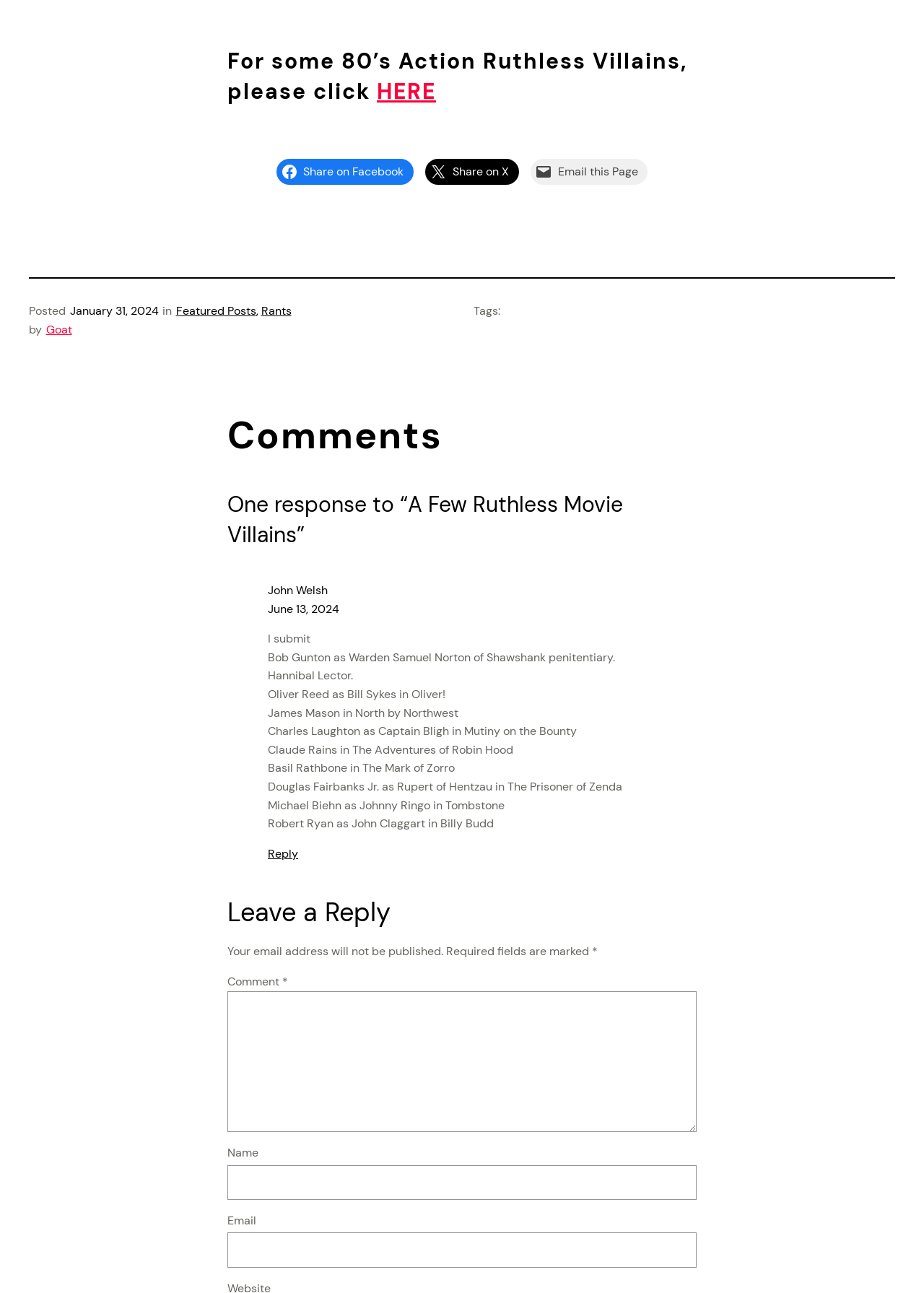Given the element description: "parent_node: Comment * name="comment"", predict the bounding box coordinates of this UI element. The coordinates must be four float numbers between 0 and 1, given as [left, top, right, bottom].

[0.246, 0.766, 0.754, 0.875]